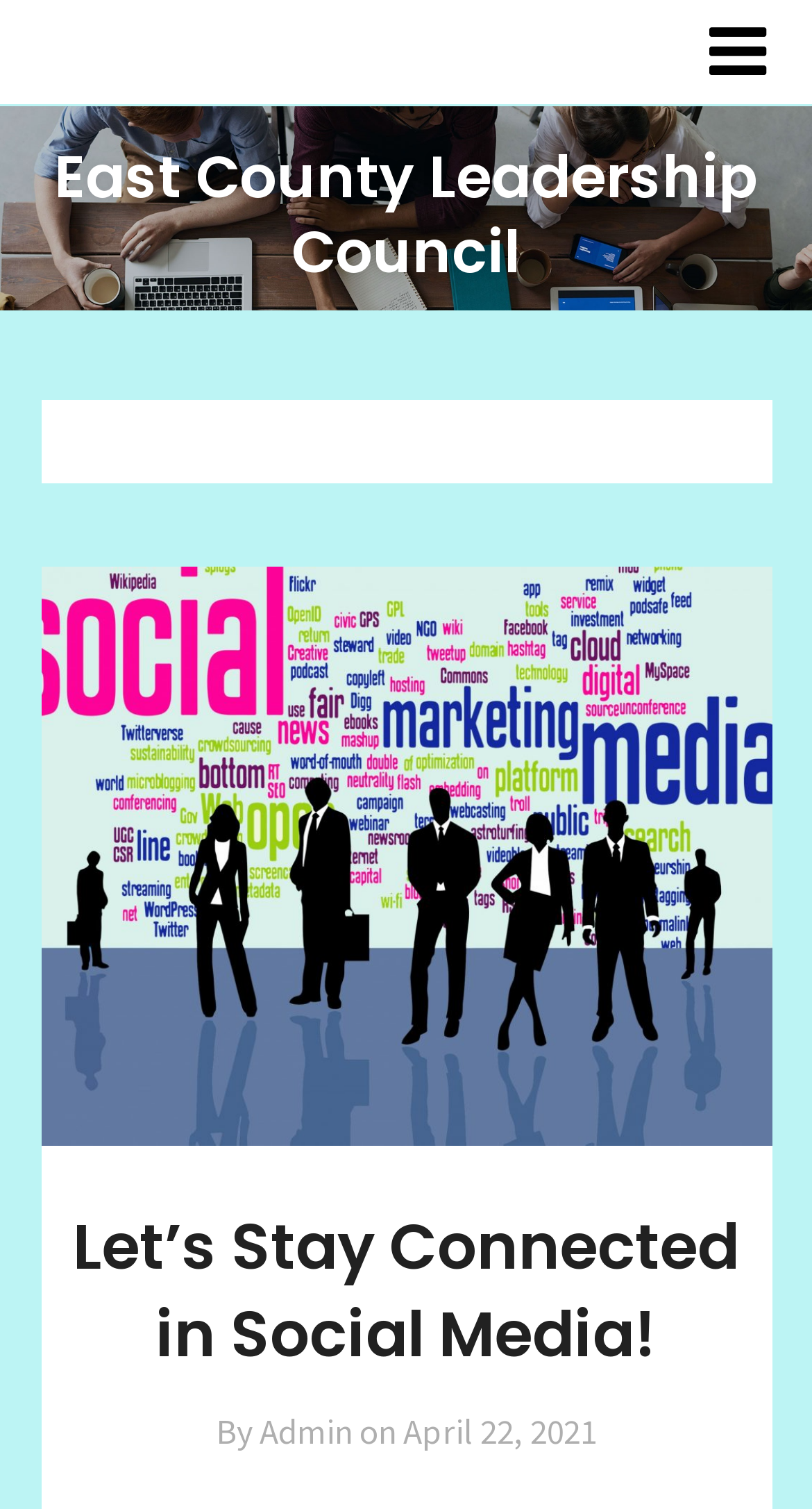Find the bounding box of the UI element described as: "April 22, 2021April 23, 2021". The bounding box coordinates should be given as four float values between 0 and 1, i.e., [left, top, right, bottom].

[0.496, 0.934, 0.735, 0.963]